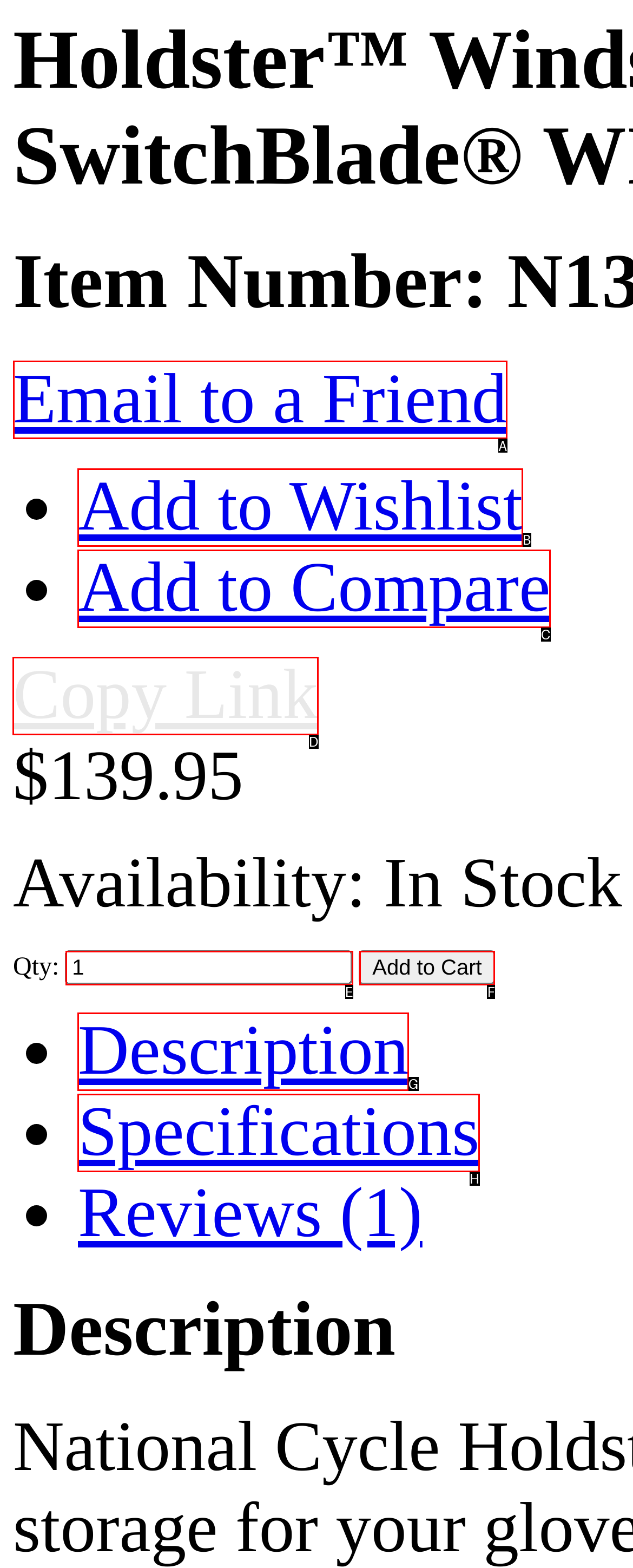Tell me which one HTML element I should click to complete the following task: Email to a friend
Answer with the option's letter from the given choices directly.

A